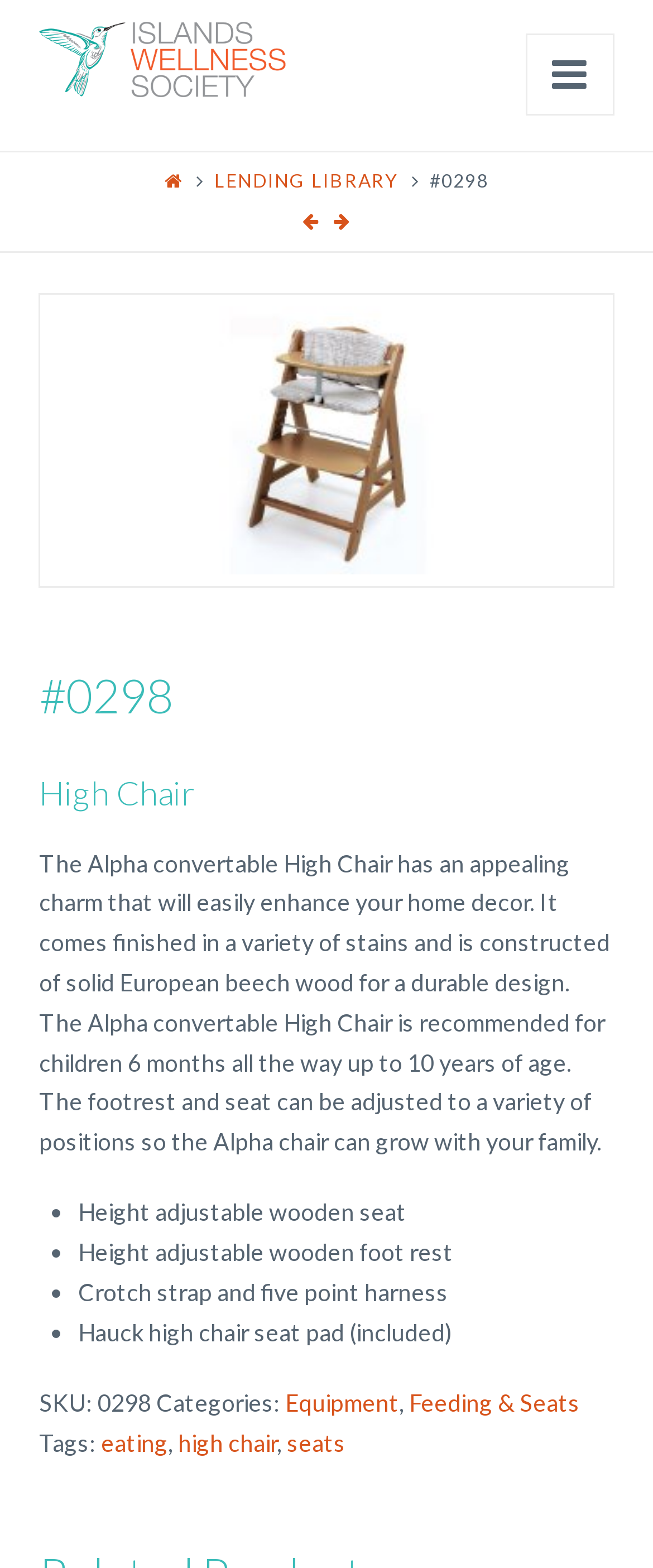Please provide a comprehensive response to the question based on the details in the image: What is the purpose of the Alpha convertible High Chair?

According to the webpage, the Alpha convertible High Chair is recommended for children 6 months all the way up to 10 years of age, as stated in the product description.